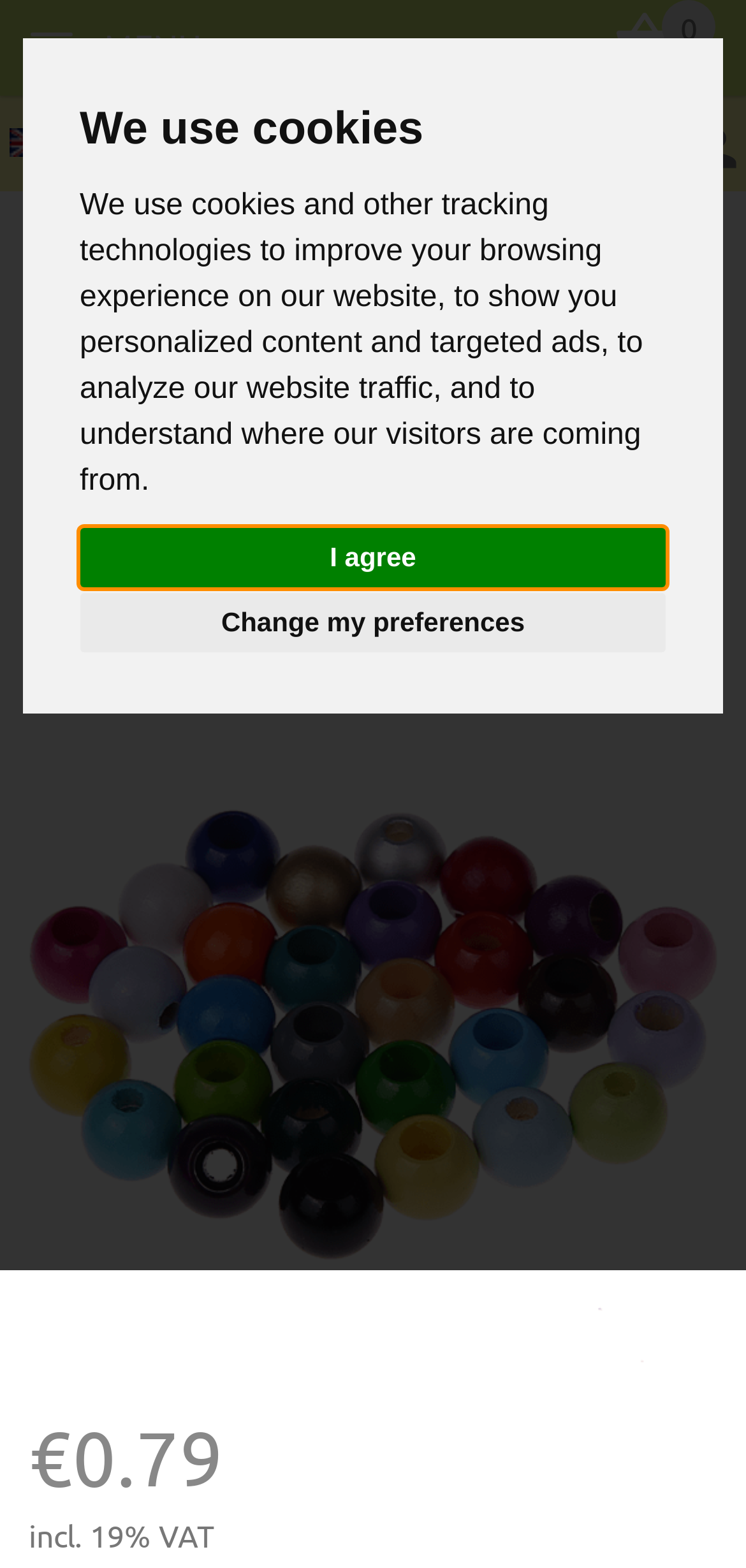Give a one-word or short phrase answer to the question: 
What is the VAT rate applied to the safety beads?

19%